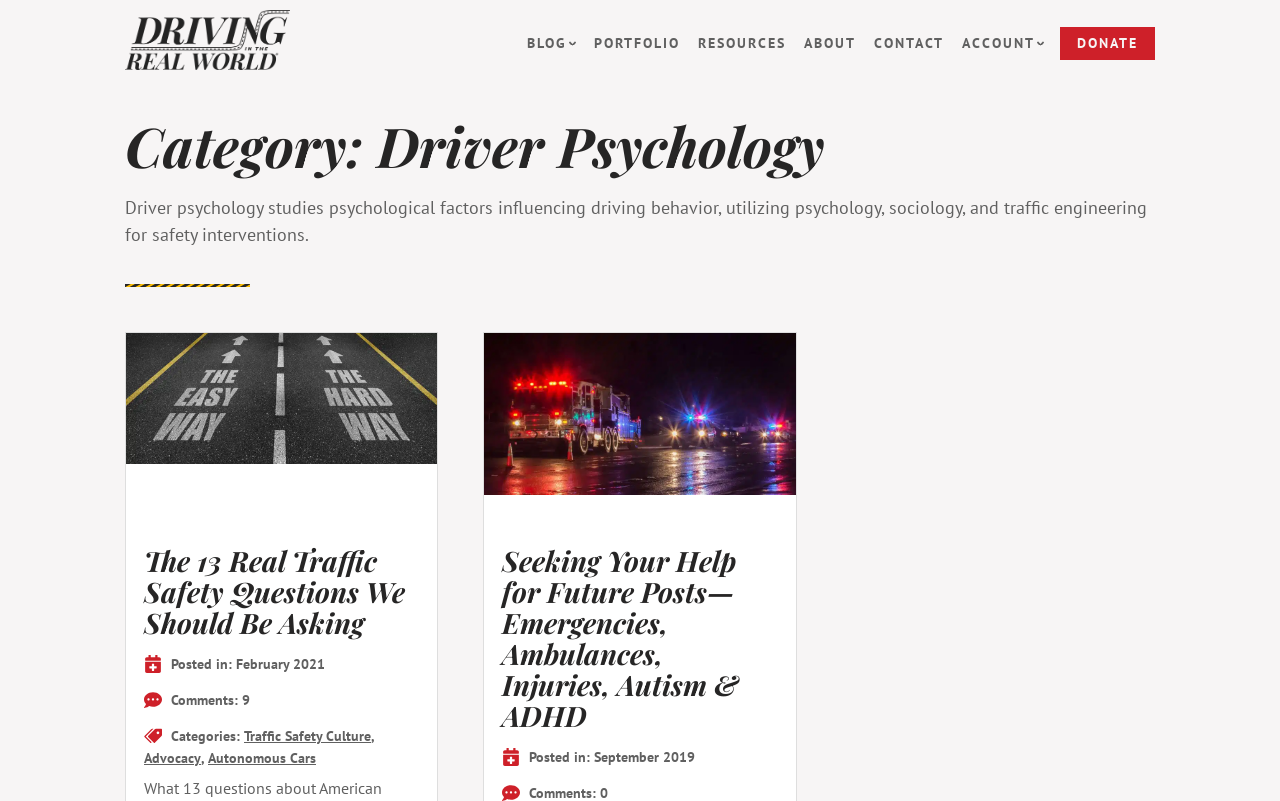Construct a thorough caption encompassing all aspects of the webpage.

The webpage is about Driver Psychology, with a focus on driving behavior and safety interventions. At the top, there is a logo with the text "Driving in the Real World®" and an image. Below the logo, there is a navigation menu with links to "BLOG", "PORTFOLIO", "RESOURCES", "ABOUT", "CONTACT", and "ACCOUNT". 

On the left side, there is a heading "Category: Driver Psychology" followed by a paragraph of text that describes driver psychology and its applications. Below this text, there are two figures with links to articles, "The 13 Real Traffic Safety Questions We Should Be Asking" and "Seeking Your Help for Future Posts—Emergencies, Ambulances, Injuries, Autism & ADHD". Each figure has an image and a heading with the article title.

To the right of the figures, there are details about each article, including the date posted and the number of comments. There are also links to categories such as "Traffic Safety Culture", "Advocacy", and "Autonomous Cars". The webpage has a total of 5 images, 14 links, 5 headings, and 7 static text elements.